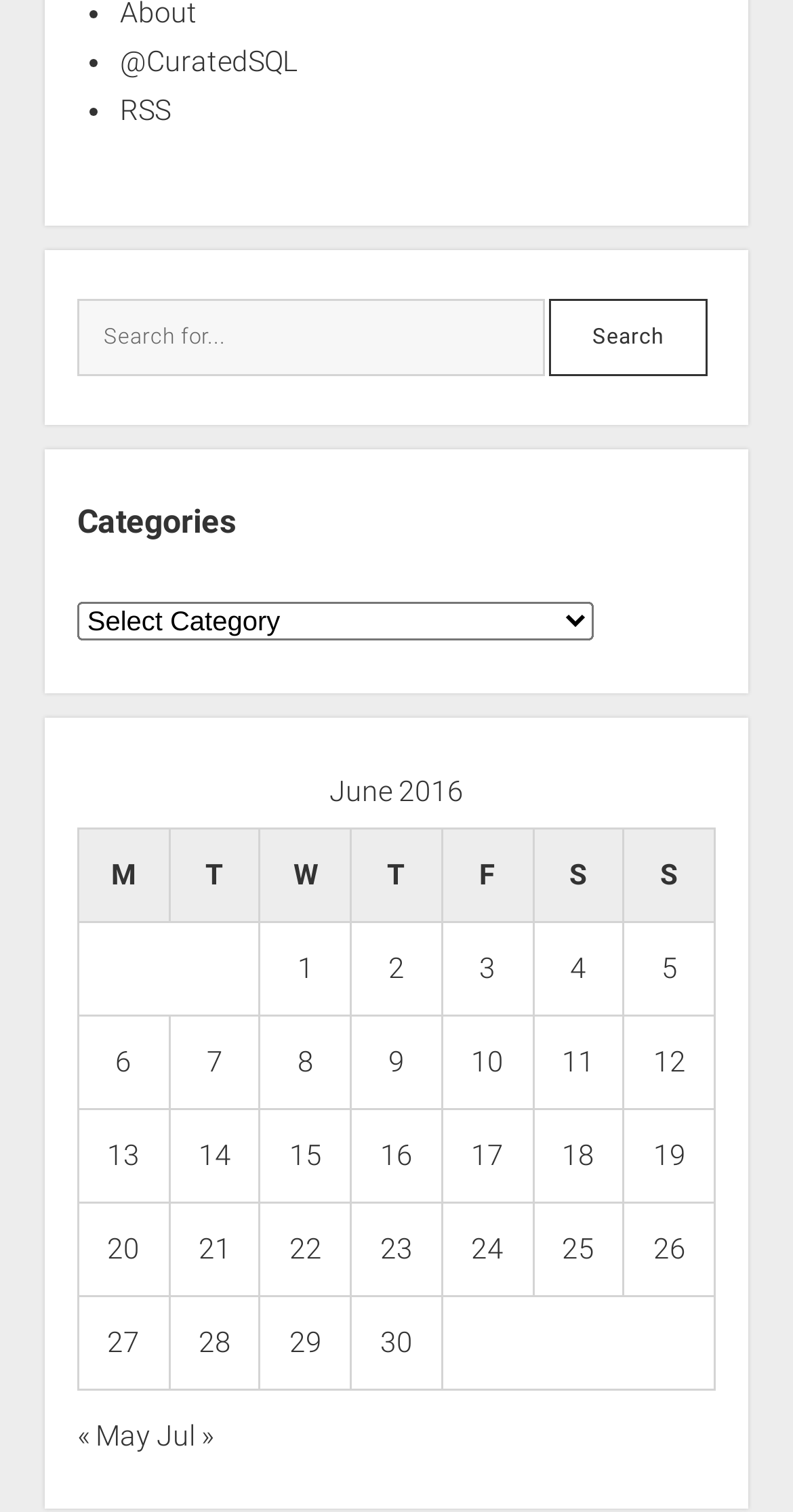Locate the bounding box coordinates of the element you need to click to accomplish the task described by this instruction: "Select a category".

[0.097, 0.398, 0.748, 0.423]